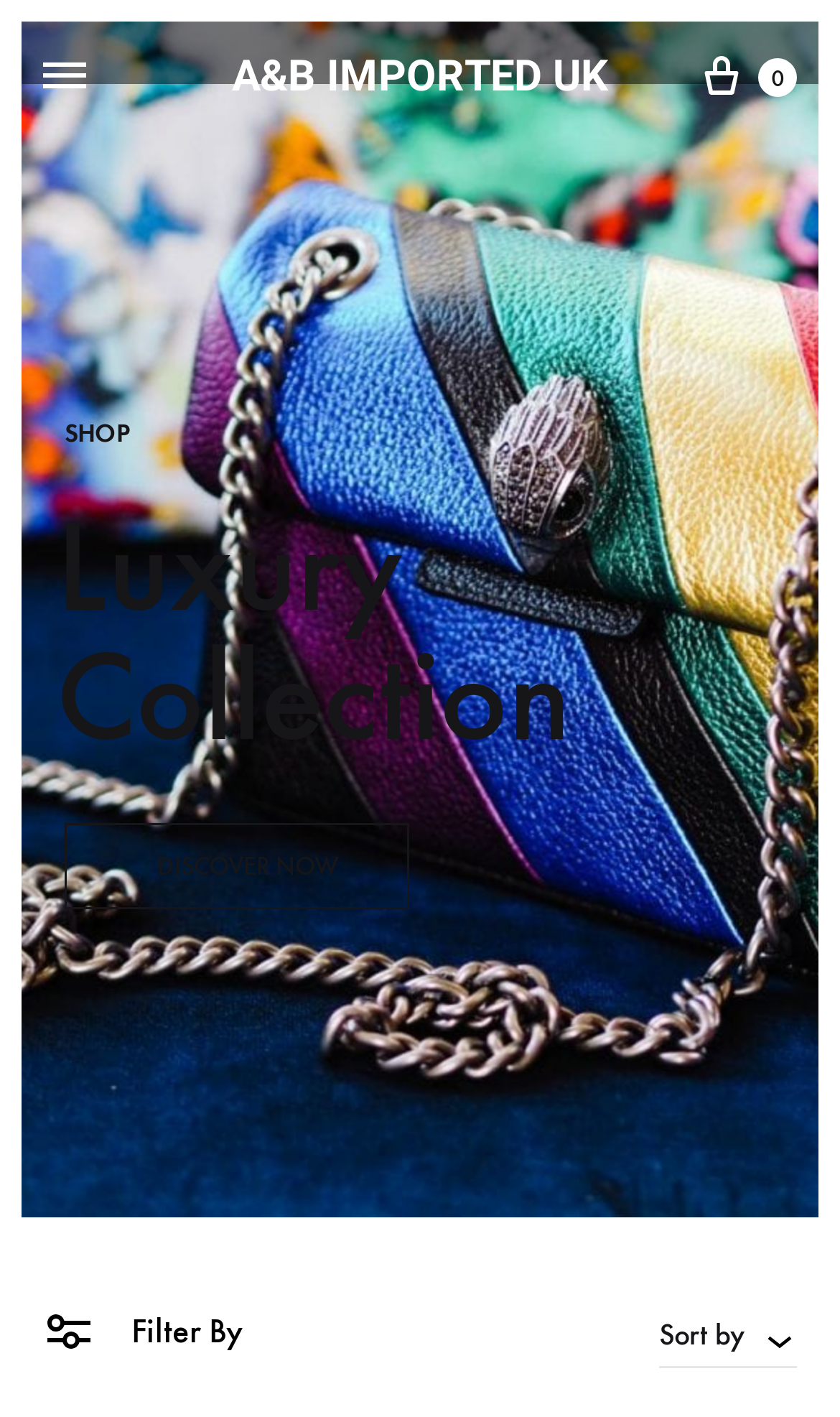Find the bounding box coordinates for the HTML element described as: "A&B Imported UK". The coordinates should consist of four float values between 0 and 1, i.e., [left, top, right, bottom].

[0.276, 0.037, 0.724, 0.069]